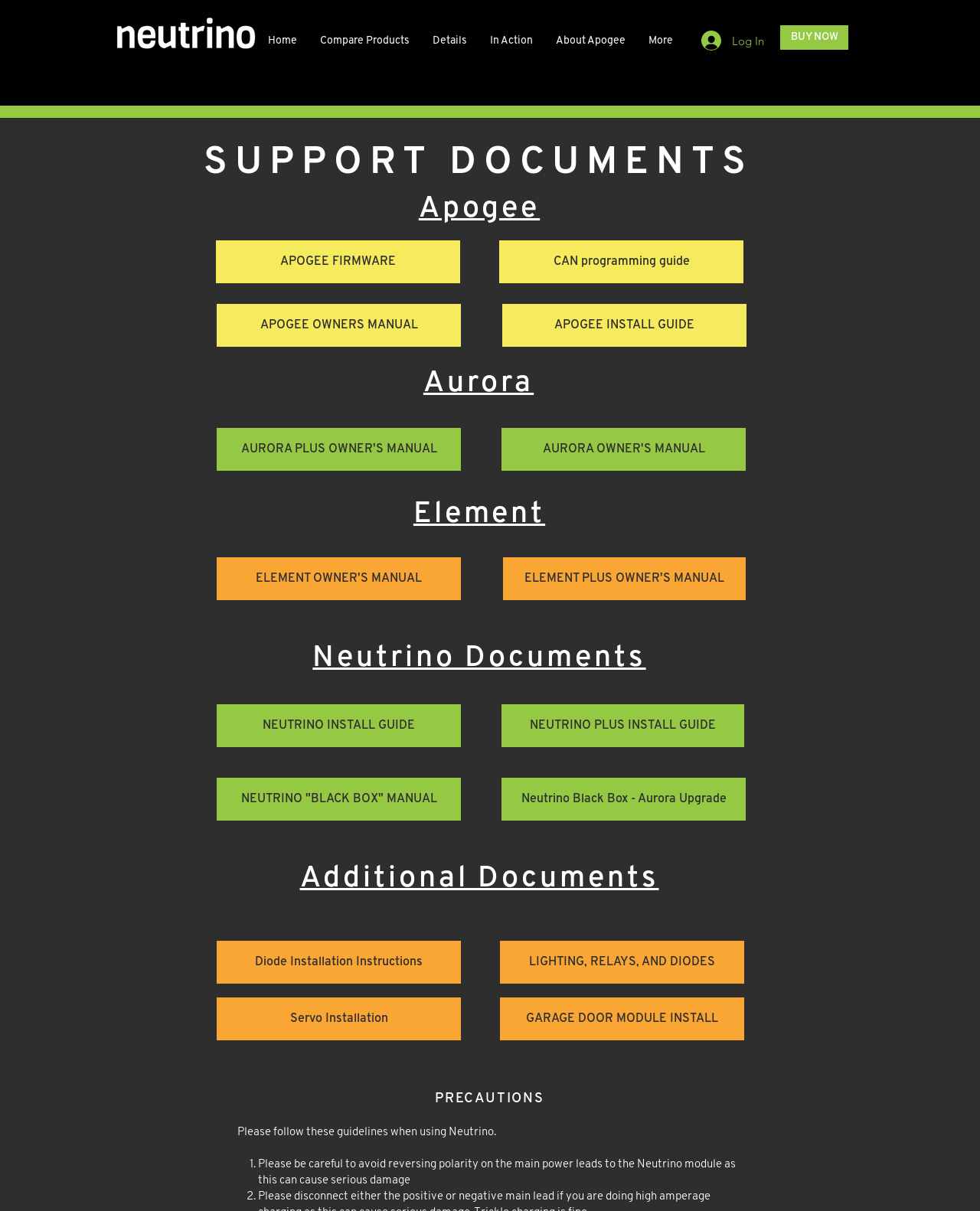Calculate the bounding box coordinates of the UI element given the description: "LIGHTING, RELAYS, AND DIODES".

[0.51, 0.777, 0.759, 0.812]